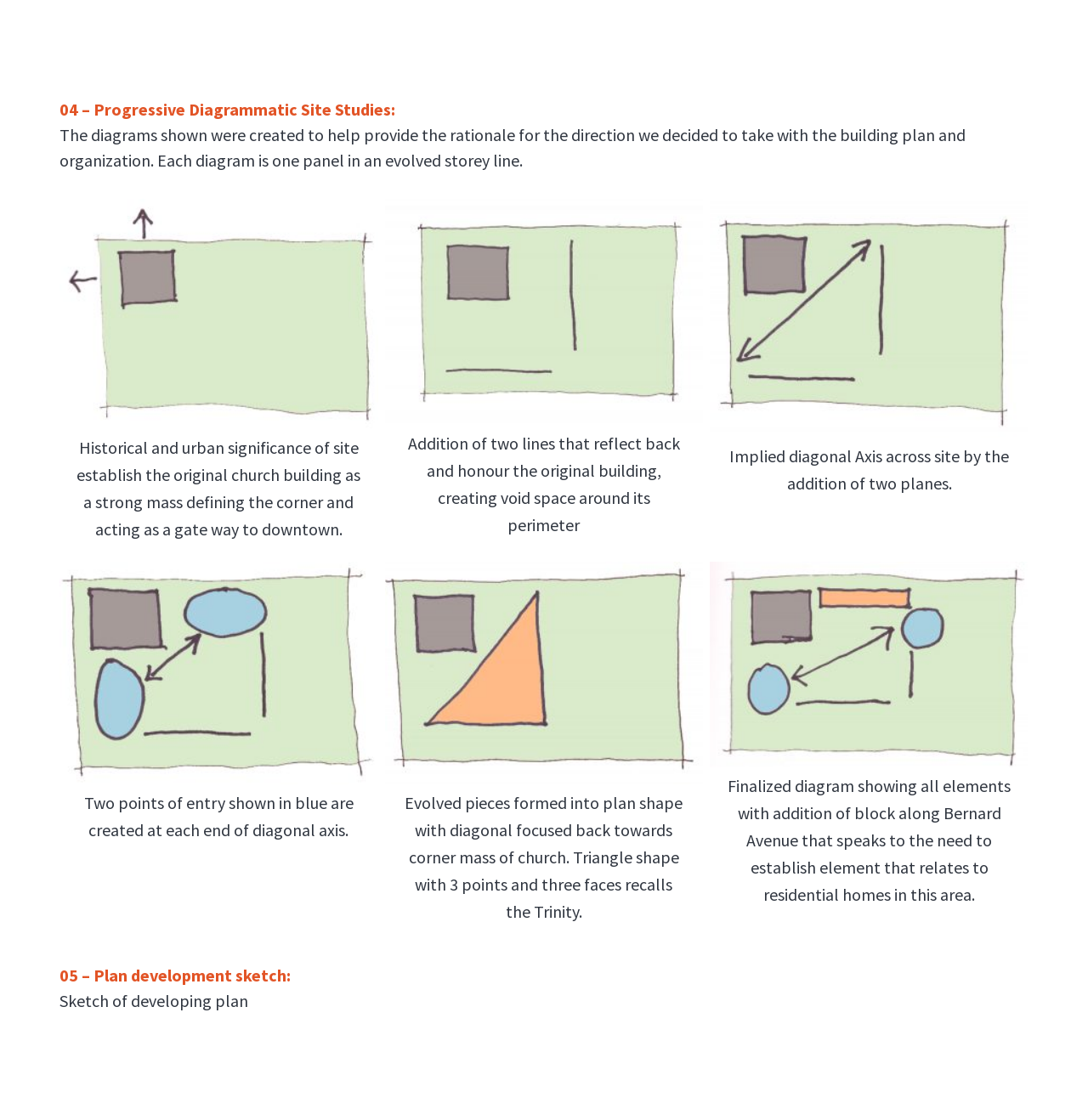What is the shape of the evolved pieces formed into plan?
Answer the question in as much detail as possible.

The evolved pieces formed into plan shape with diagonal focused back towards corner mass of church, and the shape is a triangle with 3 points and three faces, which recalls the Trinity, as described in the link element with ID 188.